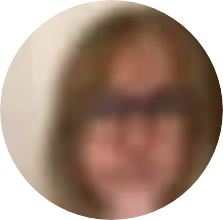Based on the image, provide a detailed response to the question:
What is the name of the race Jennifer supported teams in?

According to the caption, Jennifer has experience in supporting teams in significant undertakings, including the Scott Amundsen Centenary Race, which highlights her ability to handle large-scale events.